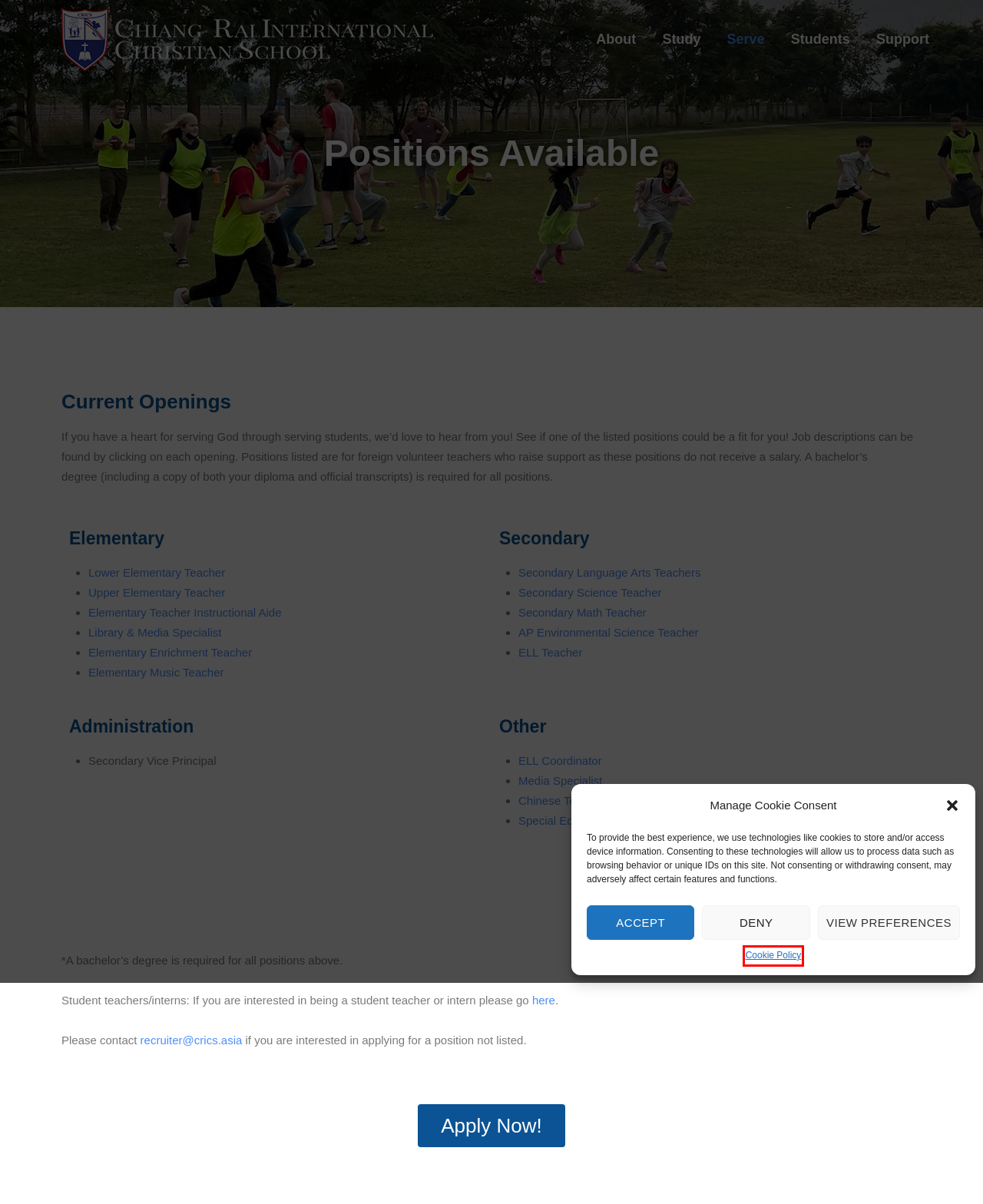You are presented with a screenshot of a webpage containing a red bounding box around a particular UI element. Select the best webpage description that matches the new webpage after clicking the element within the bounding box. Here are the candidates:
A. Cookie Policy (EU) – Chiang Rai International Christian School
B. Students – Chiang Rai International Christian School
C. Before You Apply – CRICS Portal
D. Support – Chiang Rai International Christian School
E. Chiang Rai International Christian School – A Family Learning Community
F. About – Chiang Rai International Christian School
G. Serve – Chiang Rai International Christian School
H. Study – Chiang Rai International Christian School

A